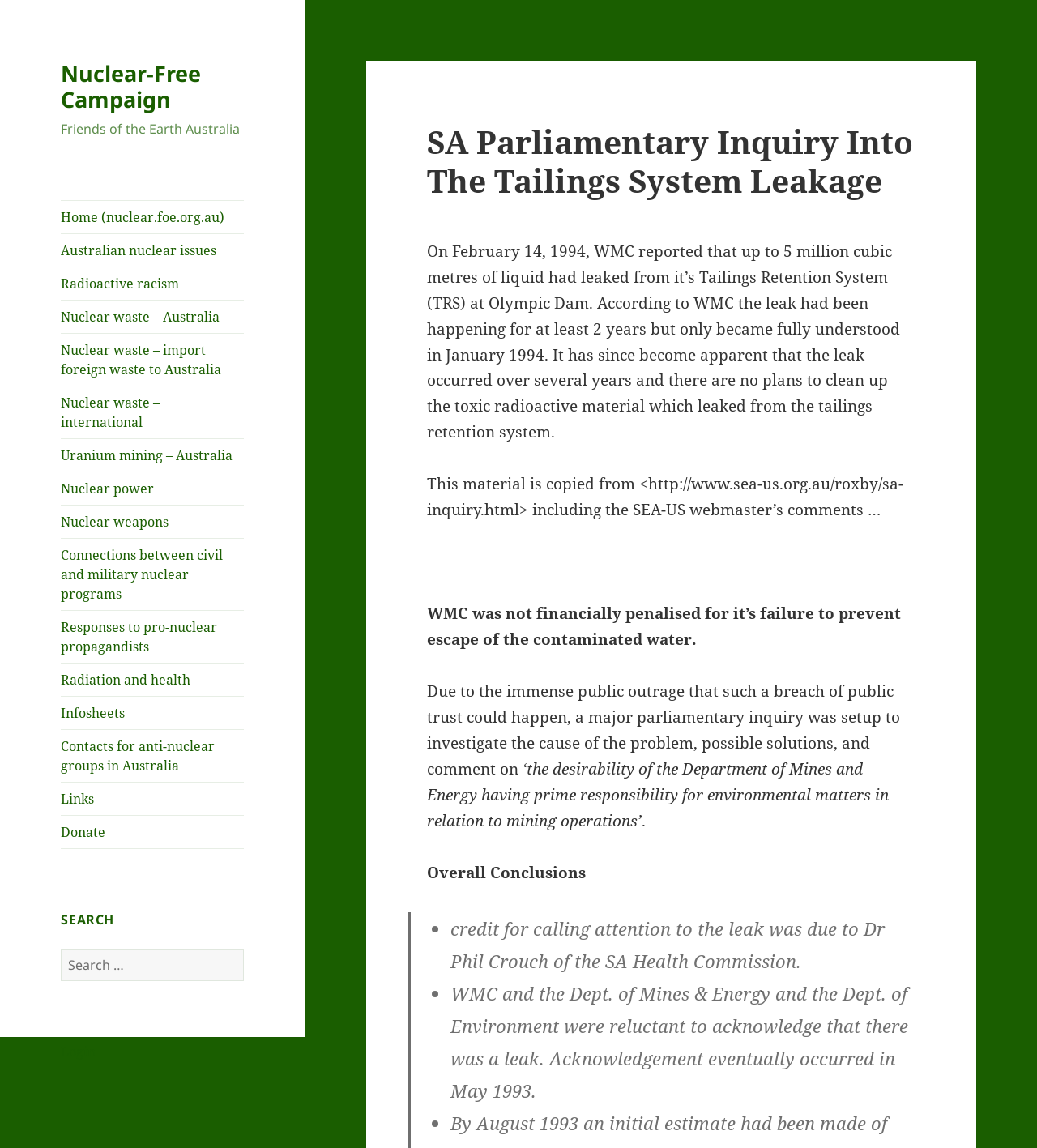How many links are there in the menu?
Please provide a detailed answer to the question.

The menu is located on the left side of the webpage, and it contains 15 links, including 'Home', 'Australian nuclear issues', 'Radioactive racism', and so on.